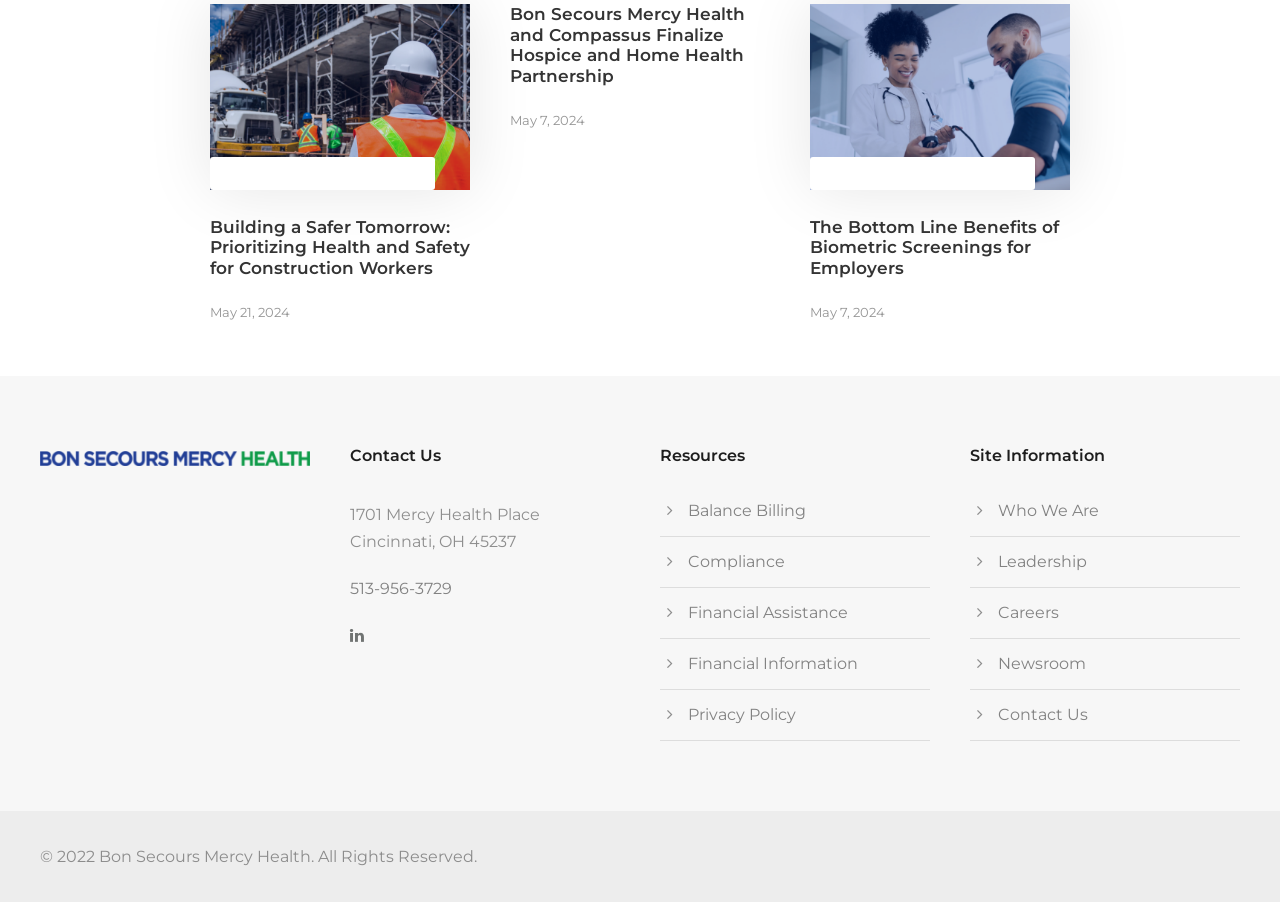Identify the bounding box for the UI element specified in this description: "May 7, 2024". The coordinates must be four float numbers between 0 and 1, formatted as [left, top, right, bottom].

[0.398, 0.124, 0.457, 0.142]